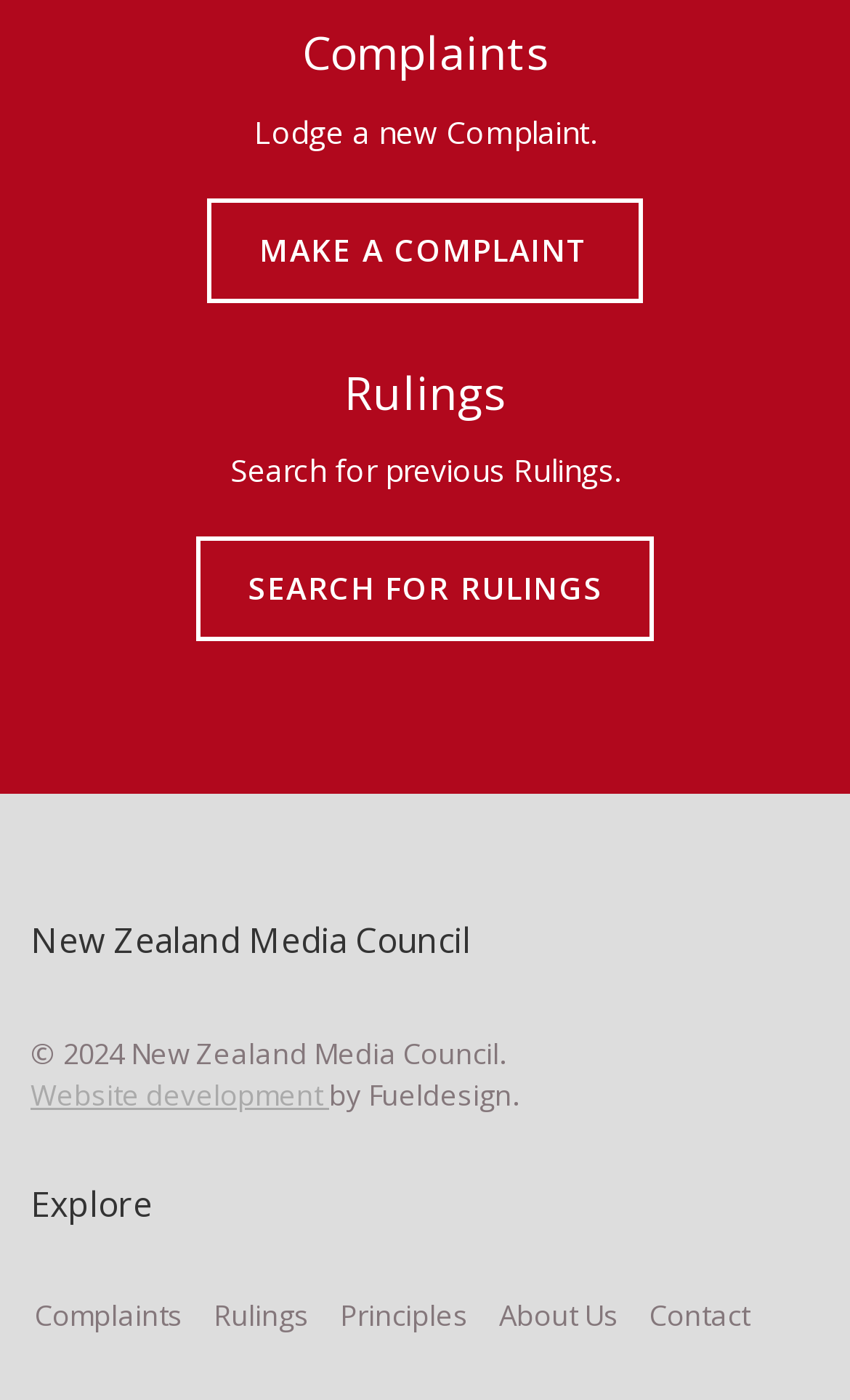Please identify the coordinates of the bounding box for the clickable region that will accomplish this instruction: "Visit the website development page".

[0.036, 0.768, 0.387, 0.796]